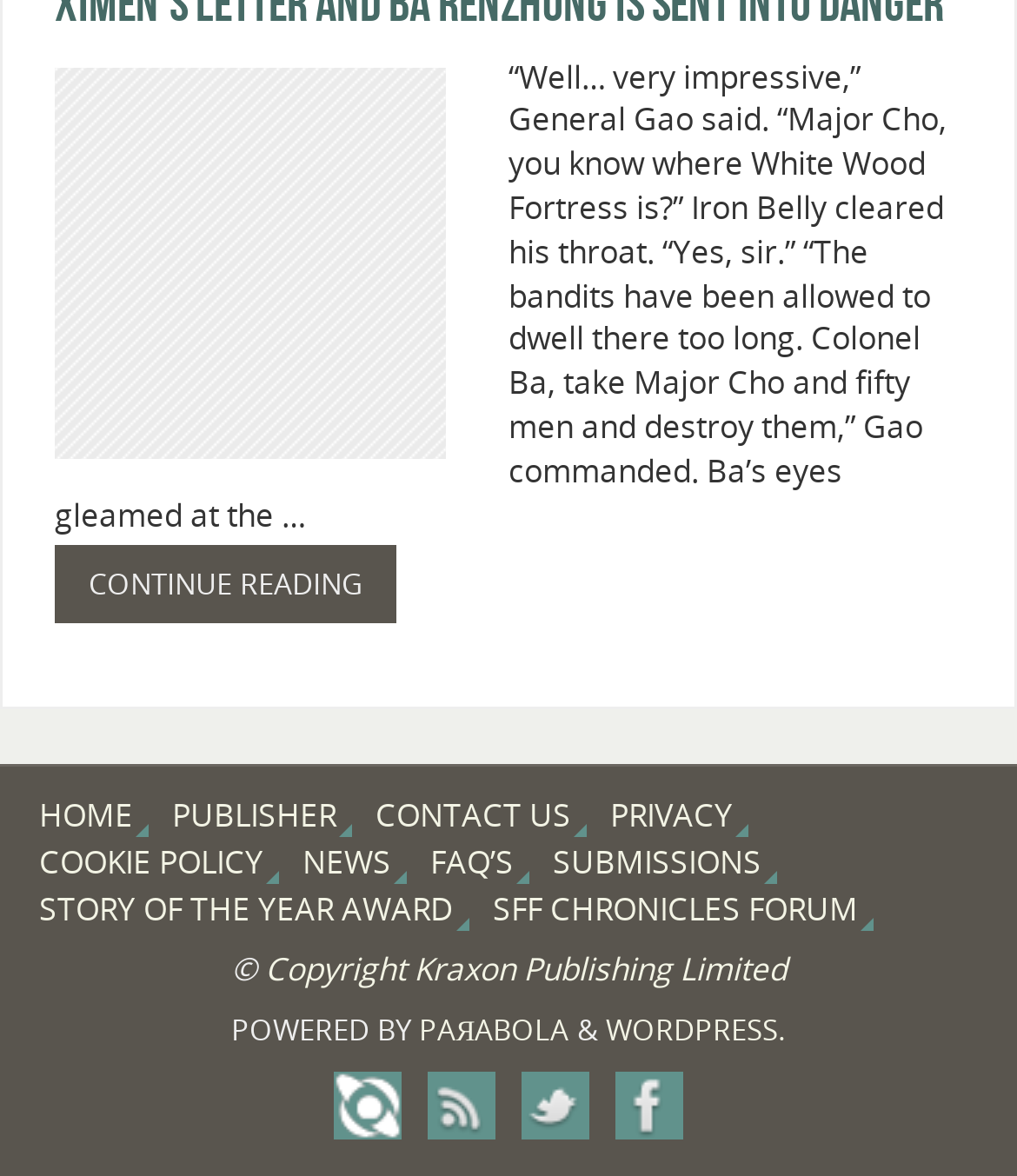Determine the bounding box coordinates for the UI element matching this description: "title="RSS"".

[0.421, 0.911, 0.487, 0.969]